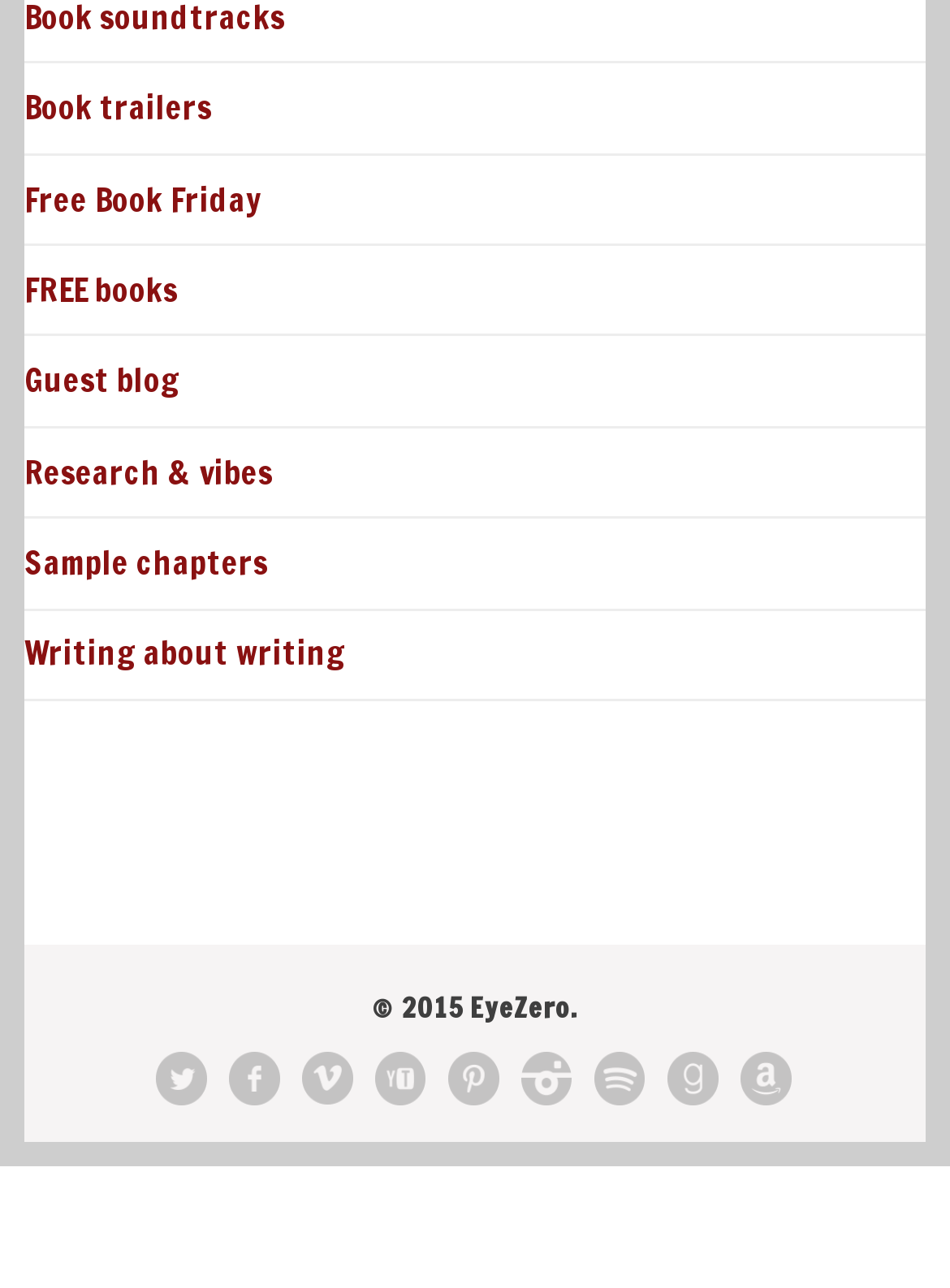Using the information shown in the image, answer the question with as much detail as possible: How many social media links are available?

I counted the number of social media links at the bottom of the webpage, which are Twitter, Facebook, Vimeo, YouTube, Pinterest, Instagram, Spotify, and Good Reads, totaling 8 links.